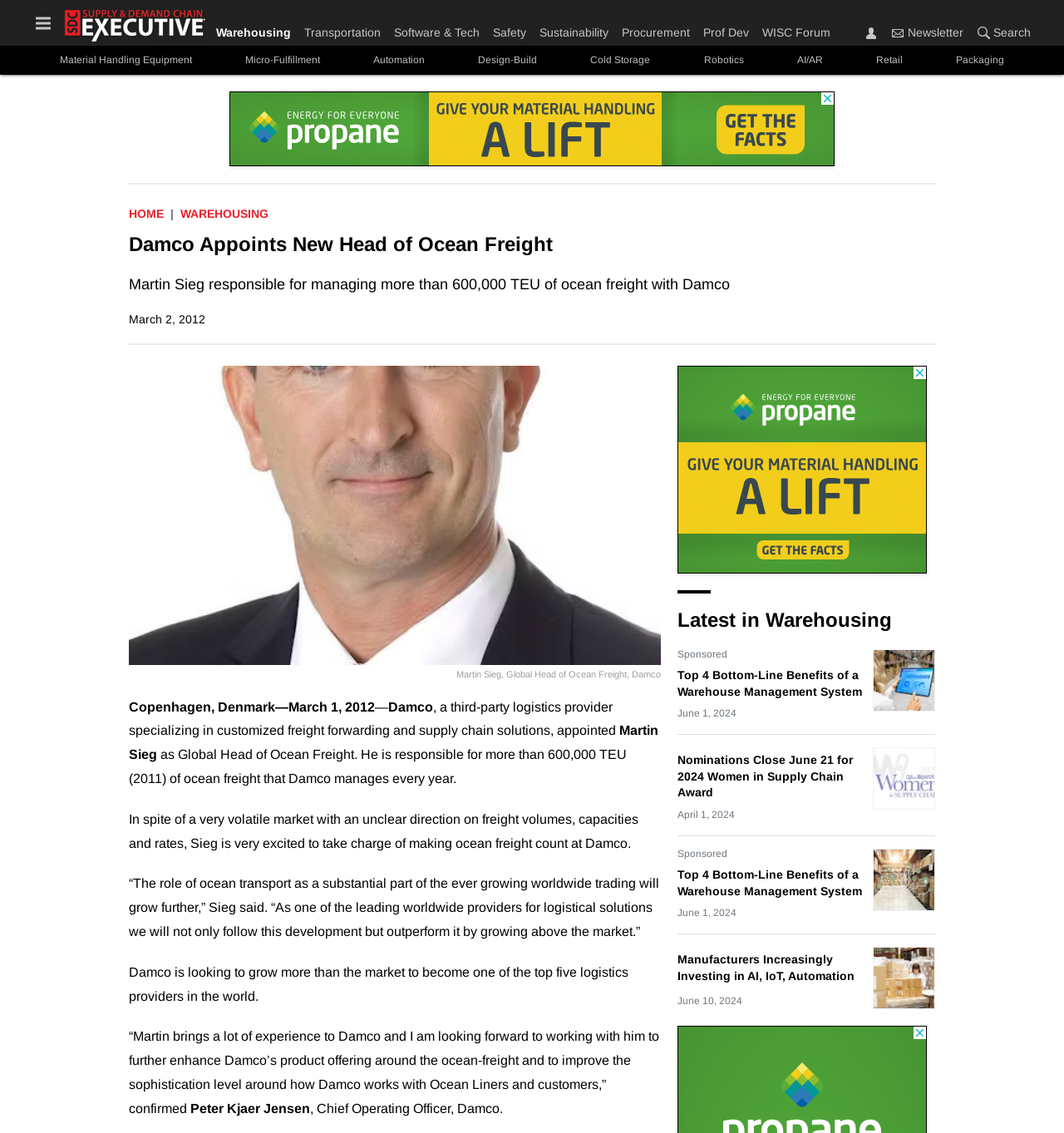Provide a brief response in the form of a single word or phrase:
What is the topic of the article?

Damco appoints new head of ocean freight